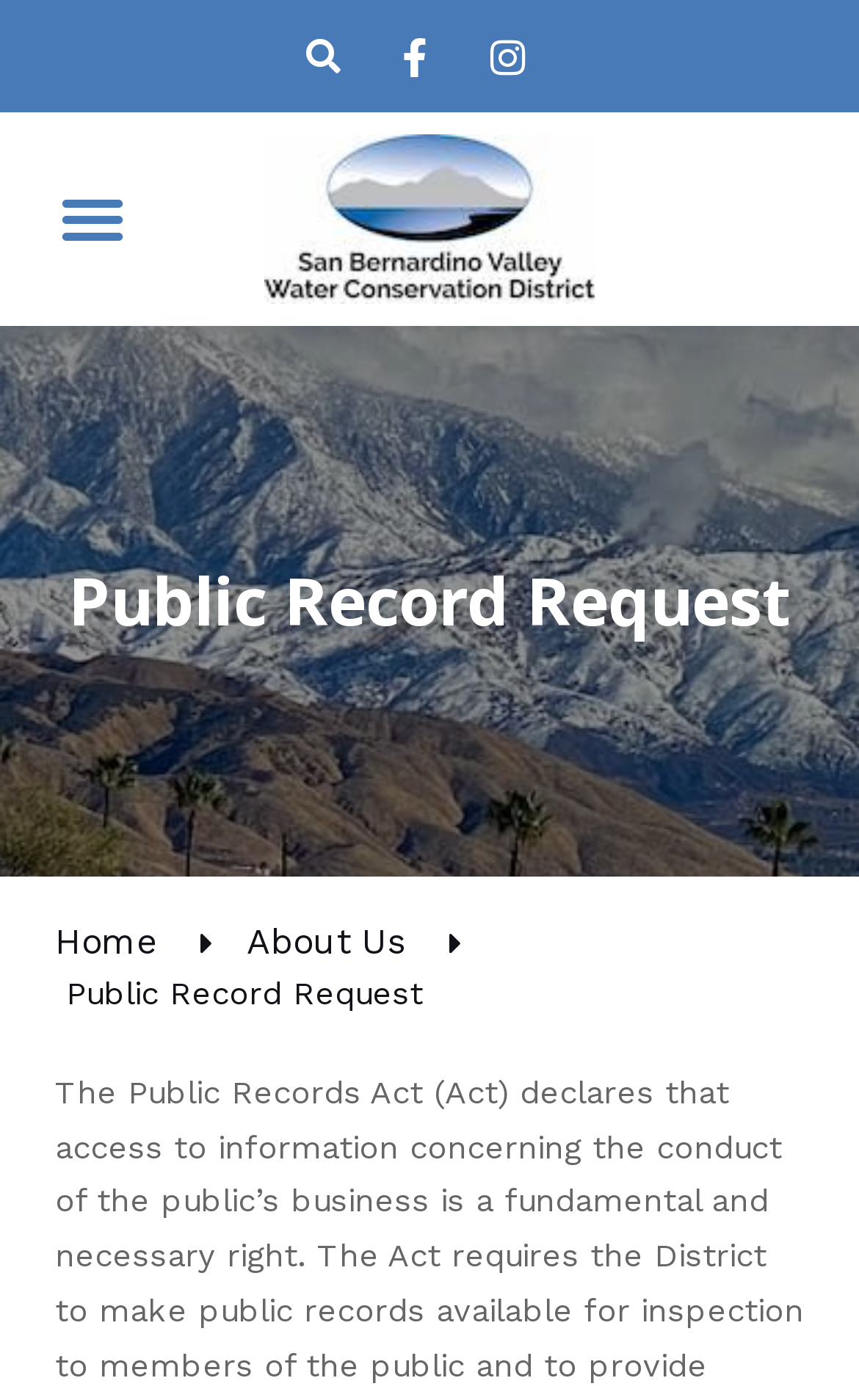Please determine the main heading text of this webpage.

Public Record Request